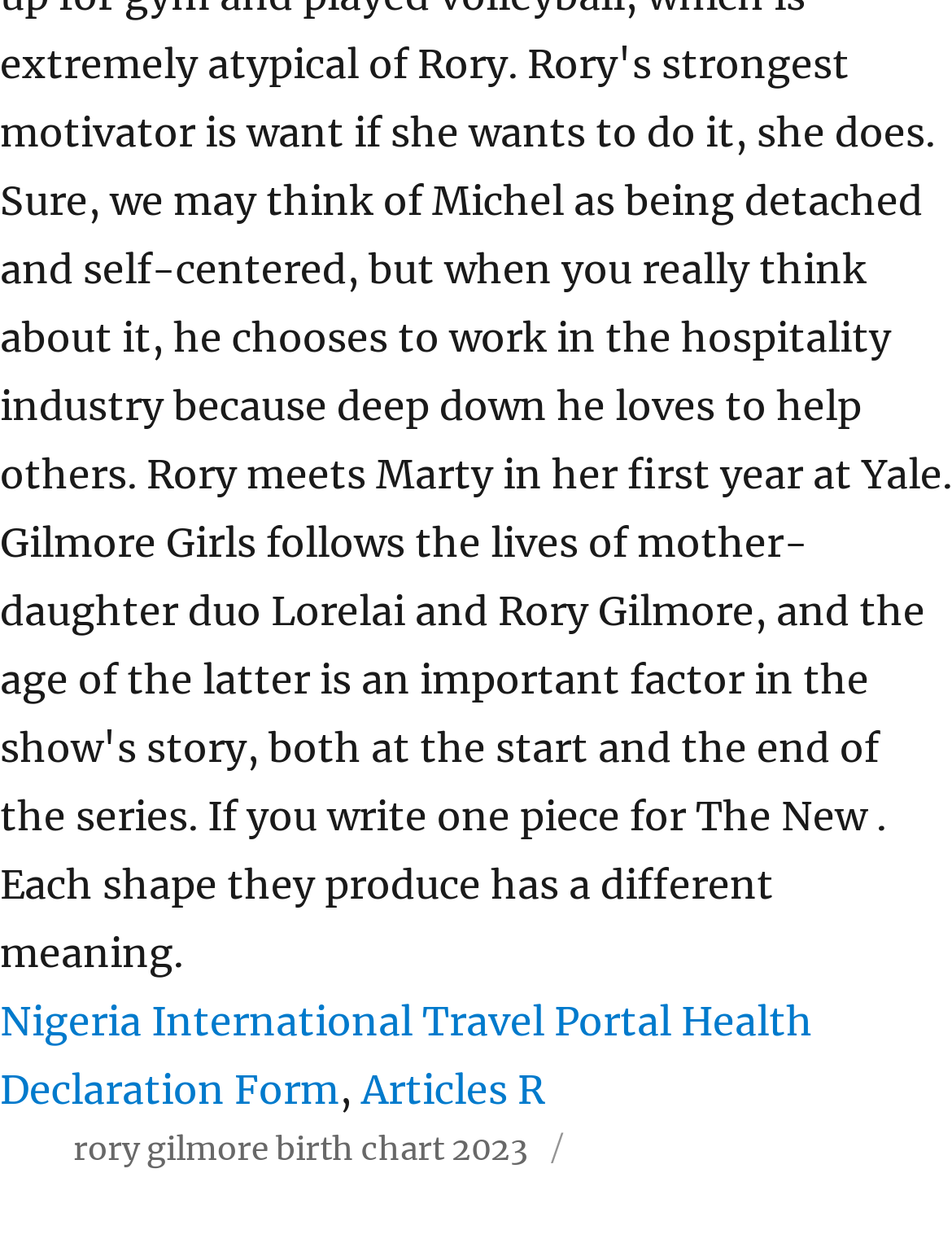Identify the bounding box for the described UI element. Provide the coordinates in (top-left x, top-left y, bottom-right x, bottom-right y) format with values ranging from 0 to 1: Investors

None